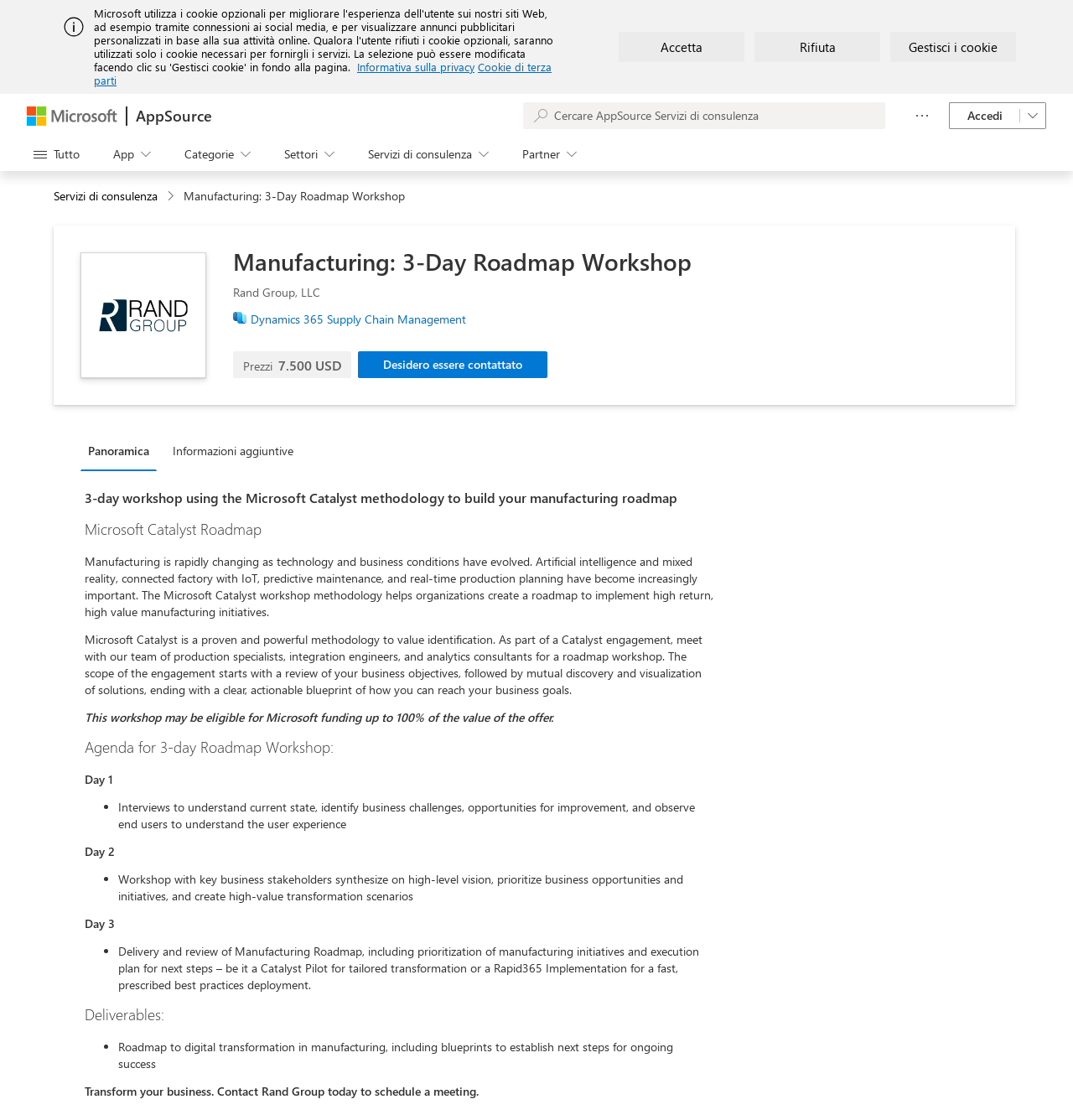Find the primary header on the webpage and provide its text.

Manufacturing: 3-Day Roadmap Workshop